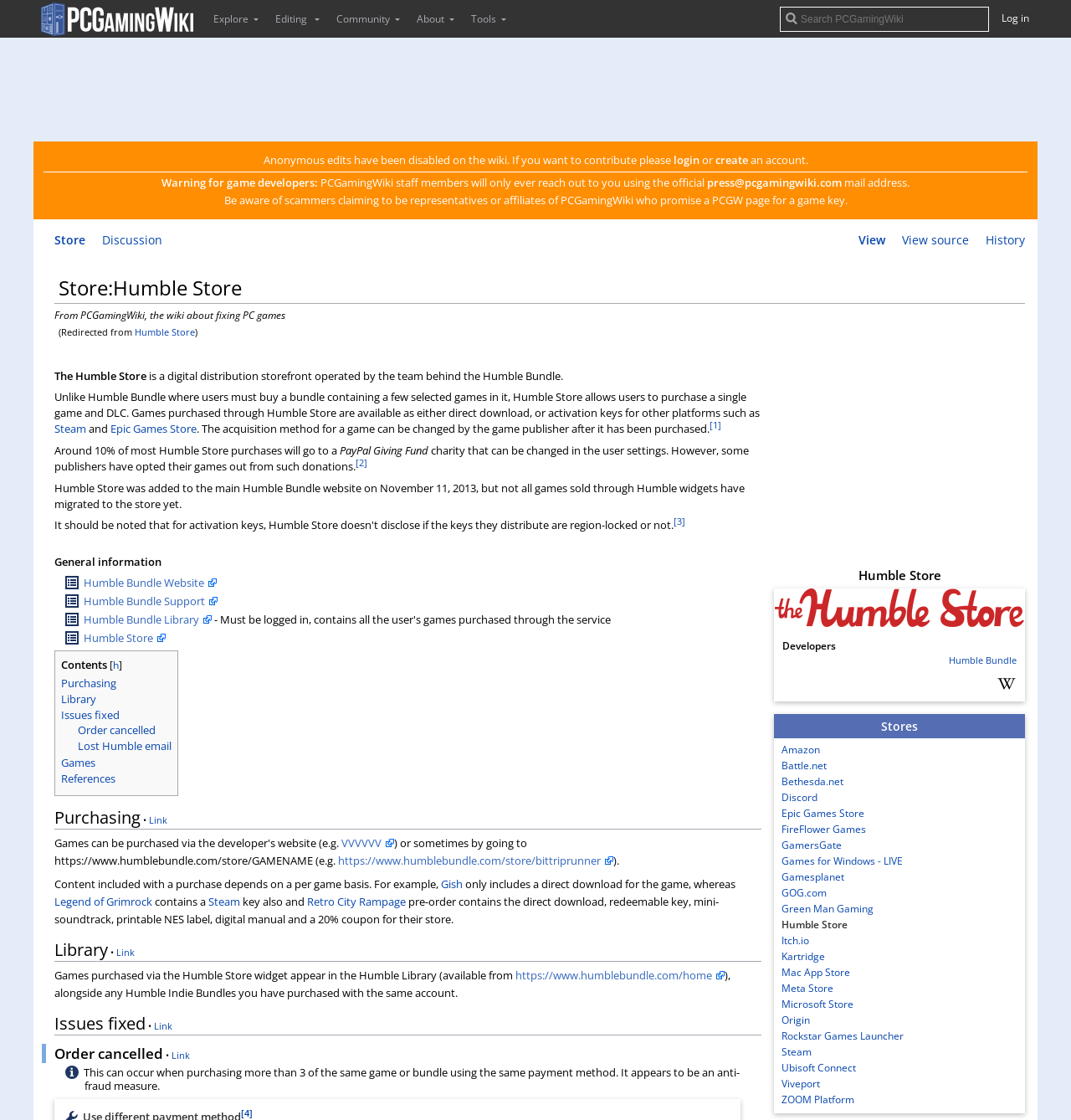What is the warning for game developers?
Use the image to answer the question with a single word or phrase.

Be aware of scammers